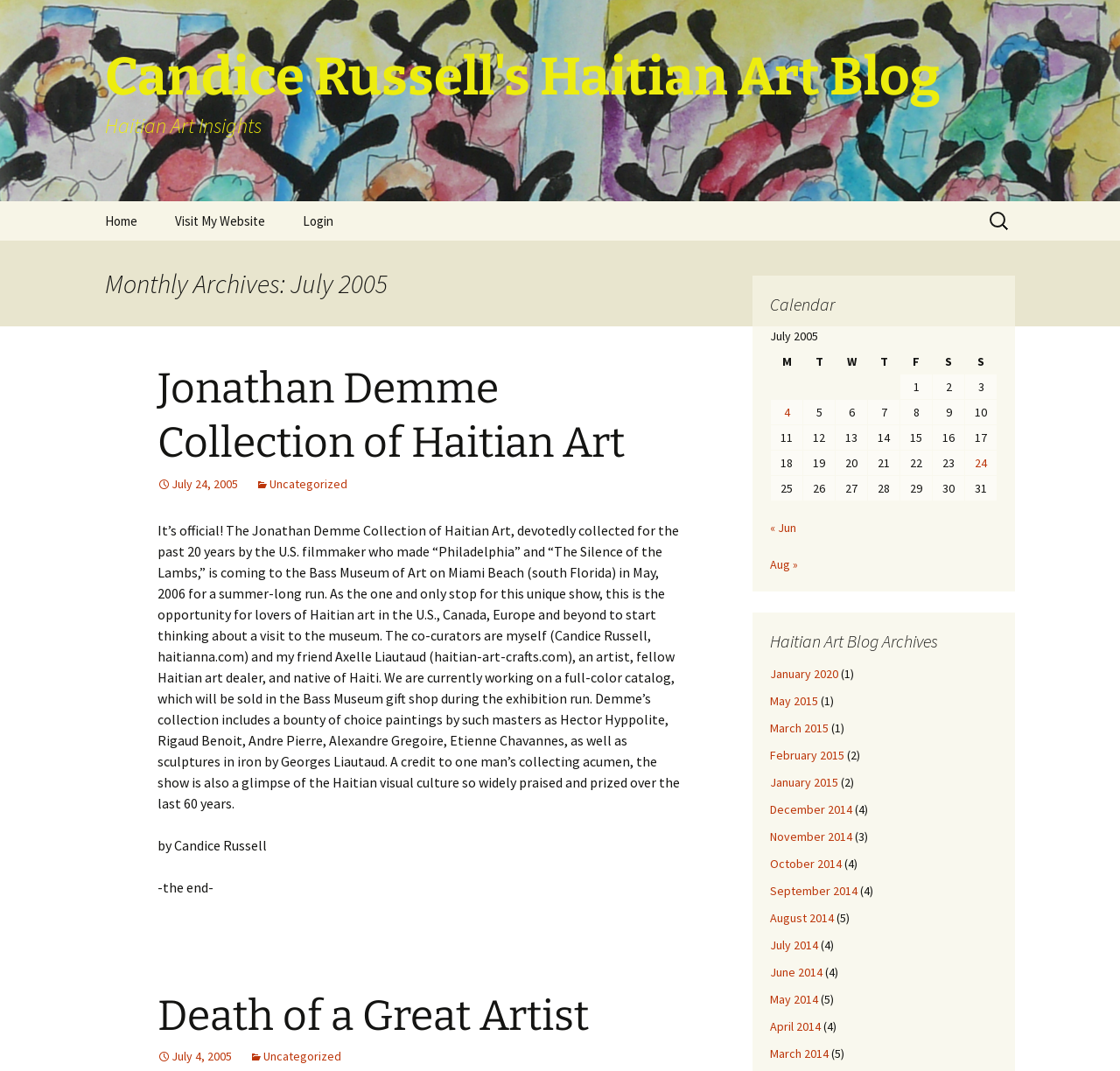Answer in one word or a short phrase: 
What is the name of the artist mentioned in the post 'Death of a Great Artist'?

Not mentioned